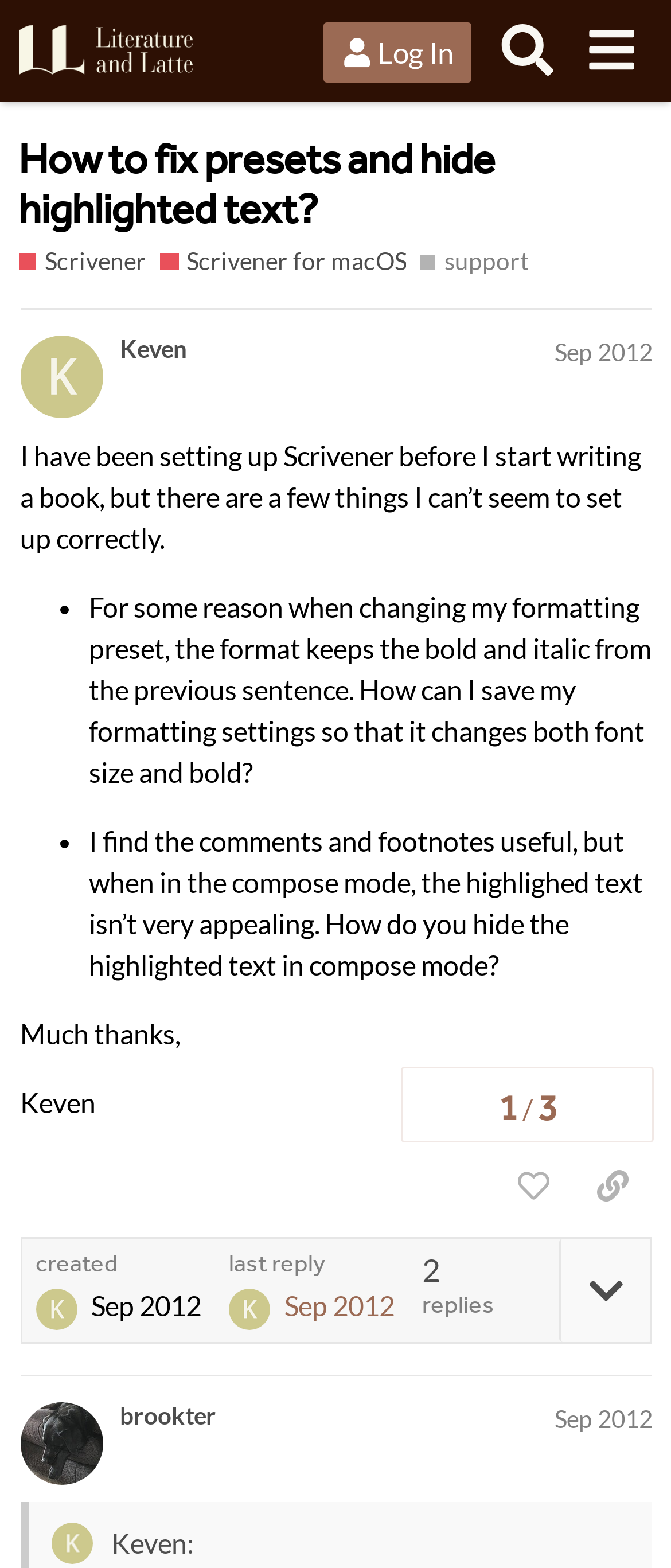What is the purpose of the 'like this post' button?
Refer to the image and answer the question using a single word or phrase.

To show appreciation